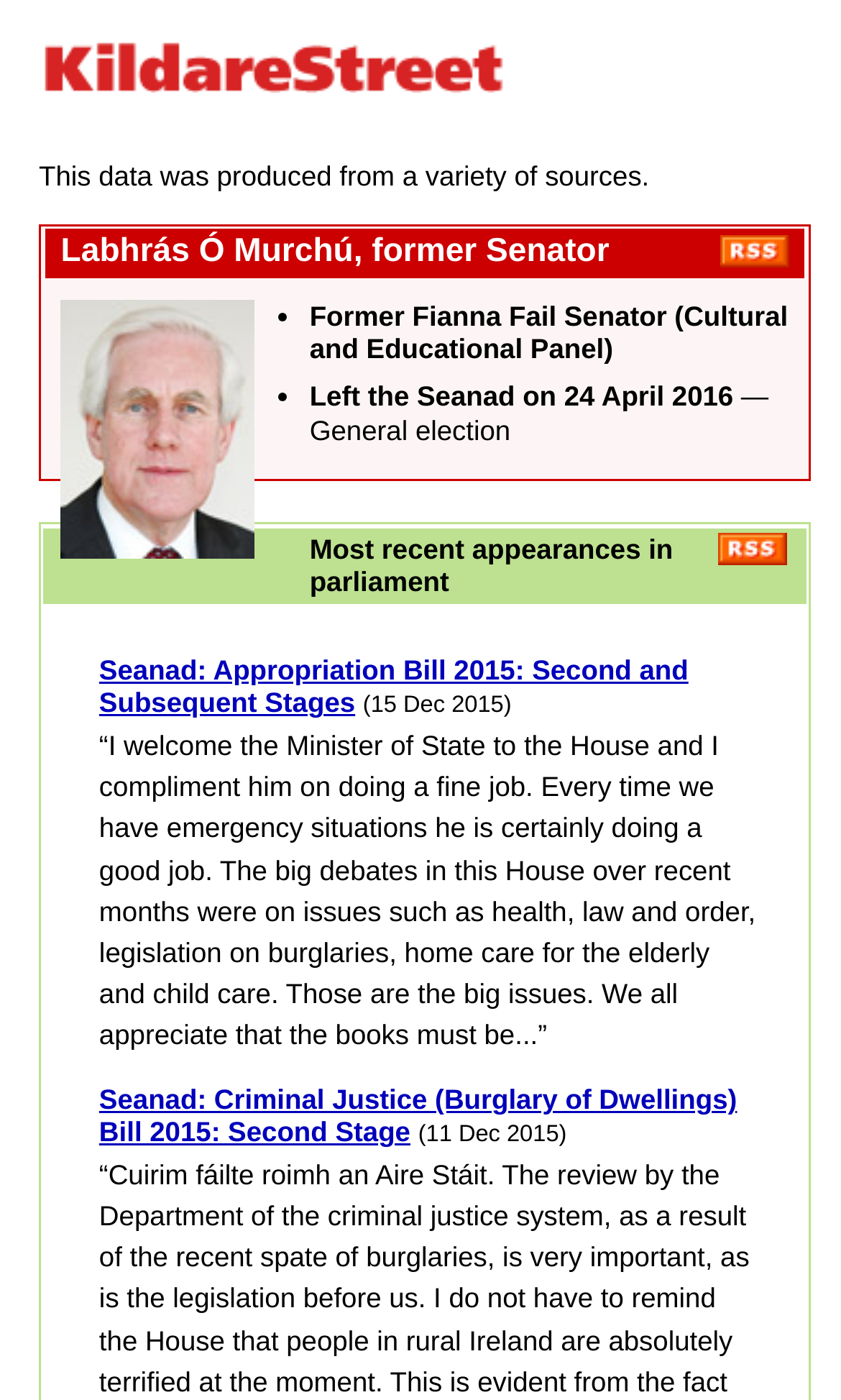Based on the image, provide a detailed response to the question:
What is the date when Labhrás Ó Murchú left the Seanad?

I obtained the answer by reading the text 'Left the Seanad on 24 April 2016' which is a list item describing Labhrás Ó Murchú.